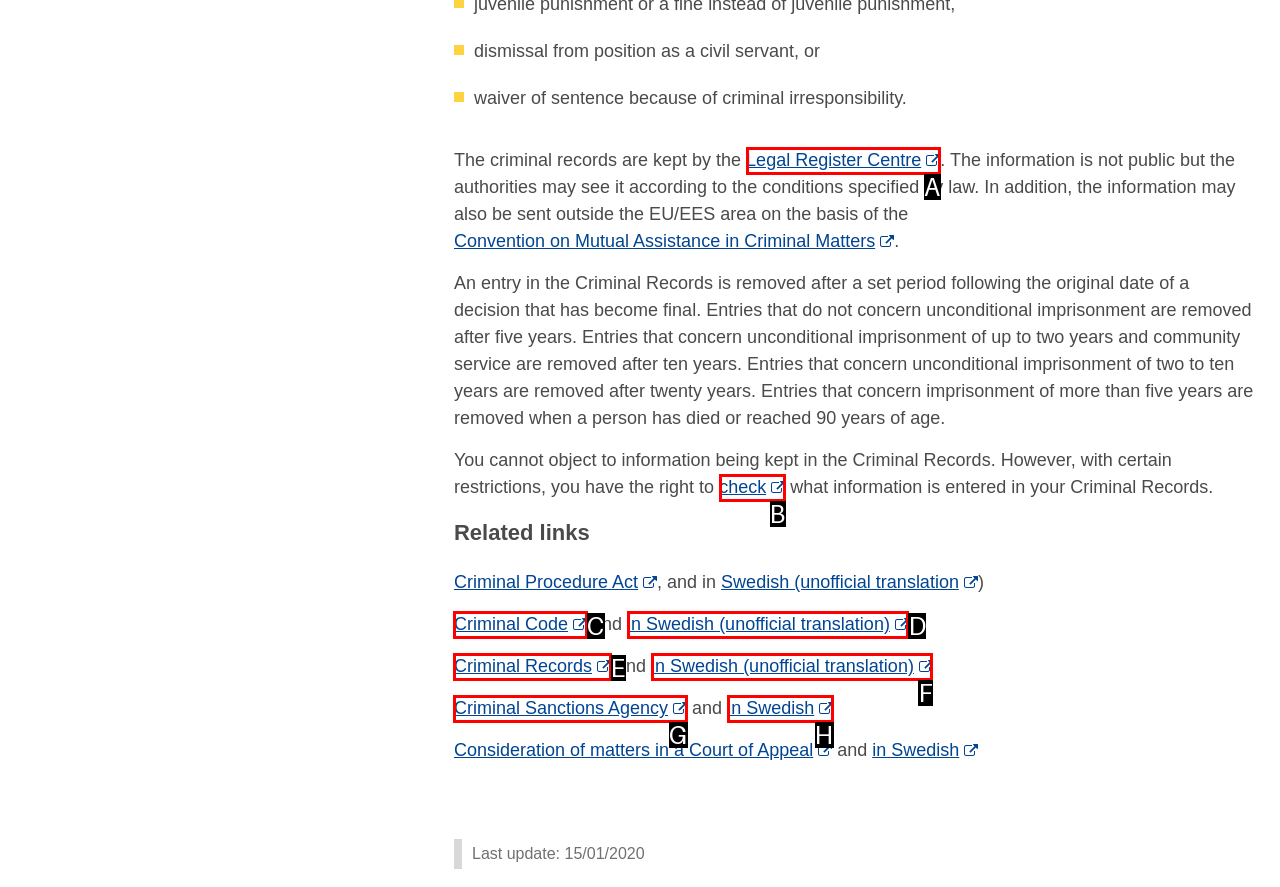Based on the description: check
Select the letter of the corresponding UI element from the choices provided.

B